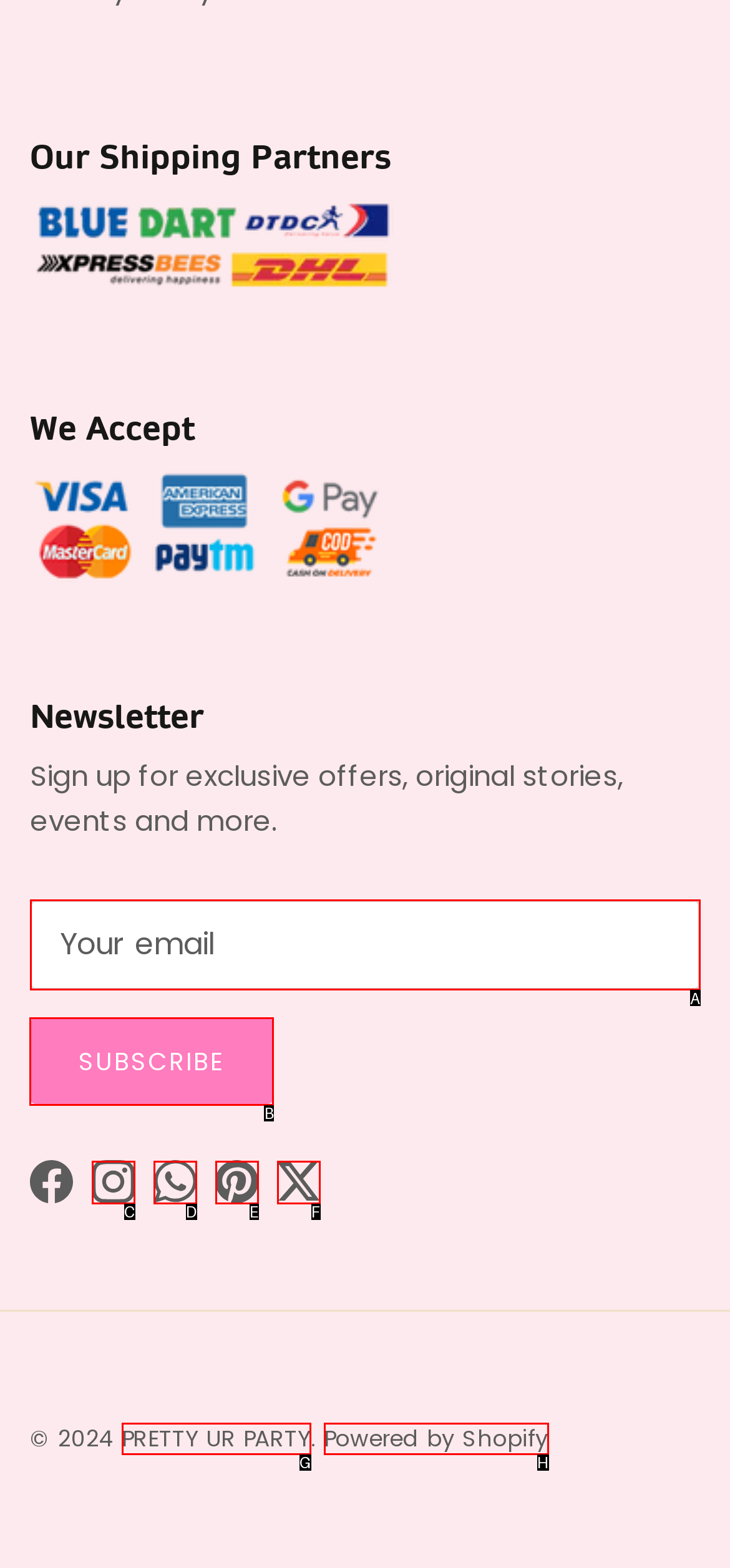Indicate which UI element needs to be clicked to fulfill the task: Subscribe to newsletter
Answer with the letter of the chosen option from the available choices directly.

B